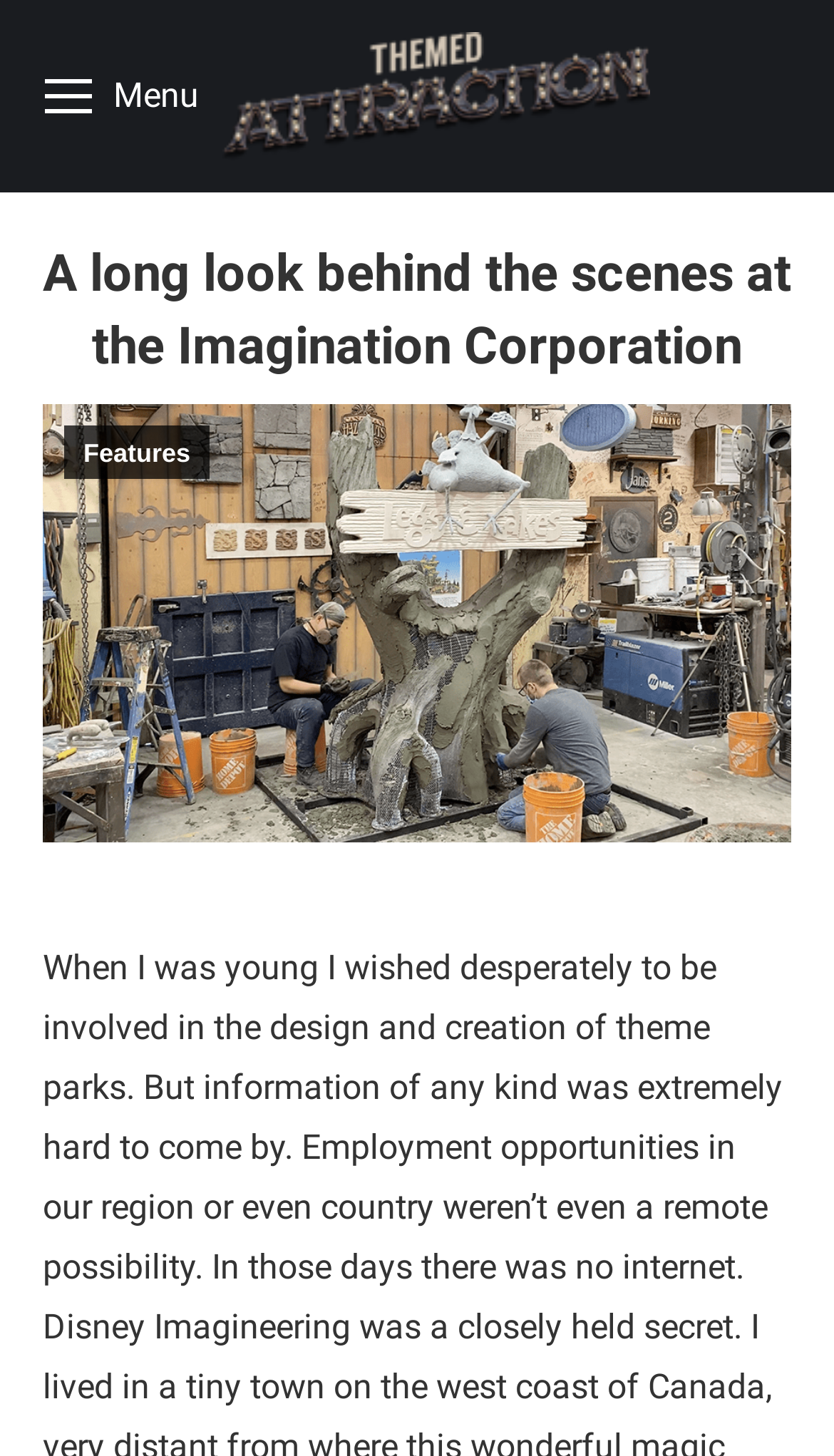Please provide a one-word or short phrase answer to the question:
What is the theme of the webpage?

Themed Attraction